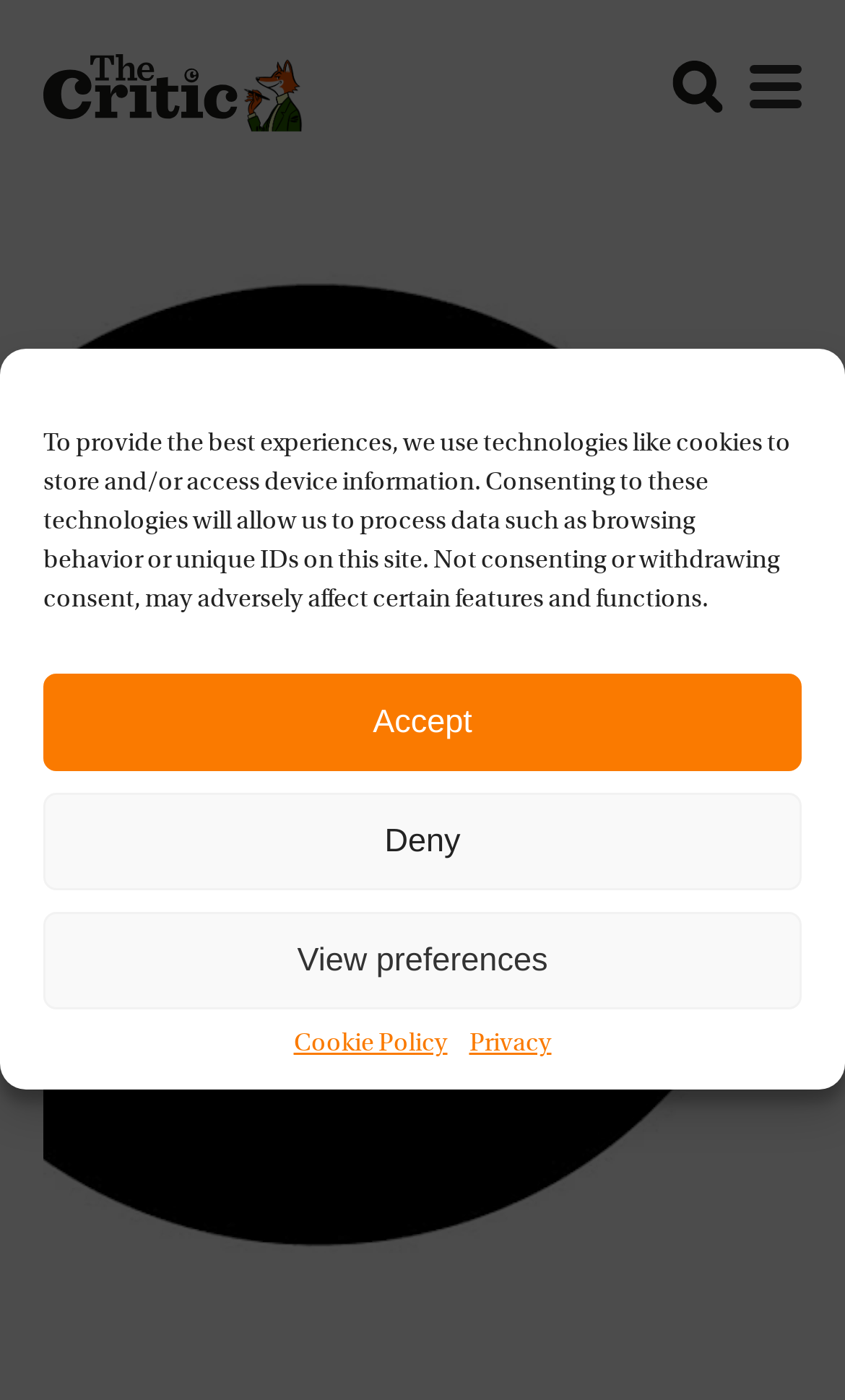What is the function of the link at the top left corner?
Give a comprehensive and detailed explanation for the question.

The link at the top left corner is a search link, as indicated by its text content 'search', which allows users to search for content on the website.